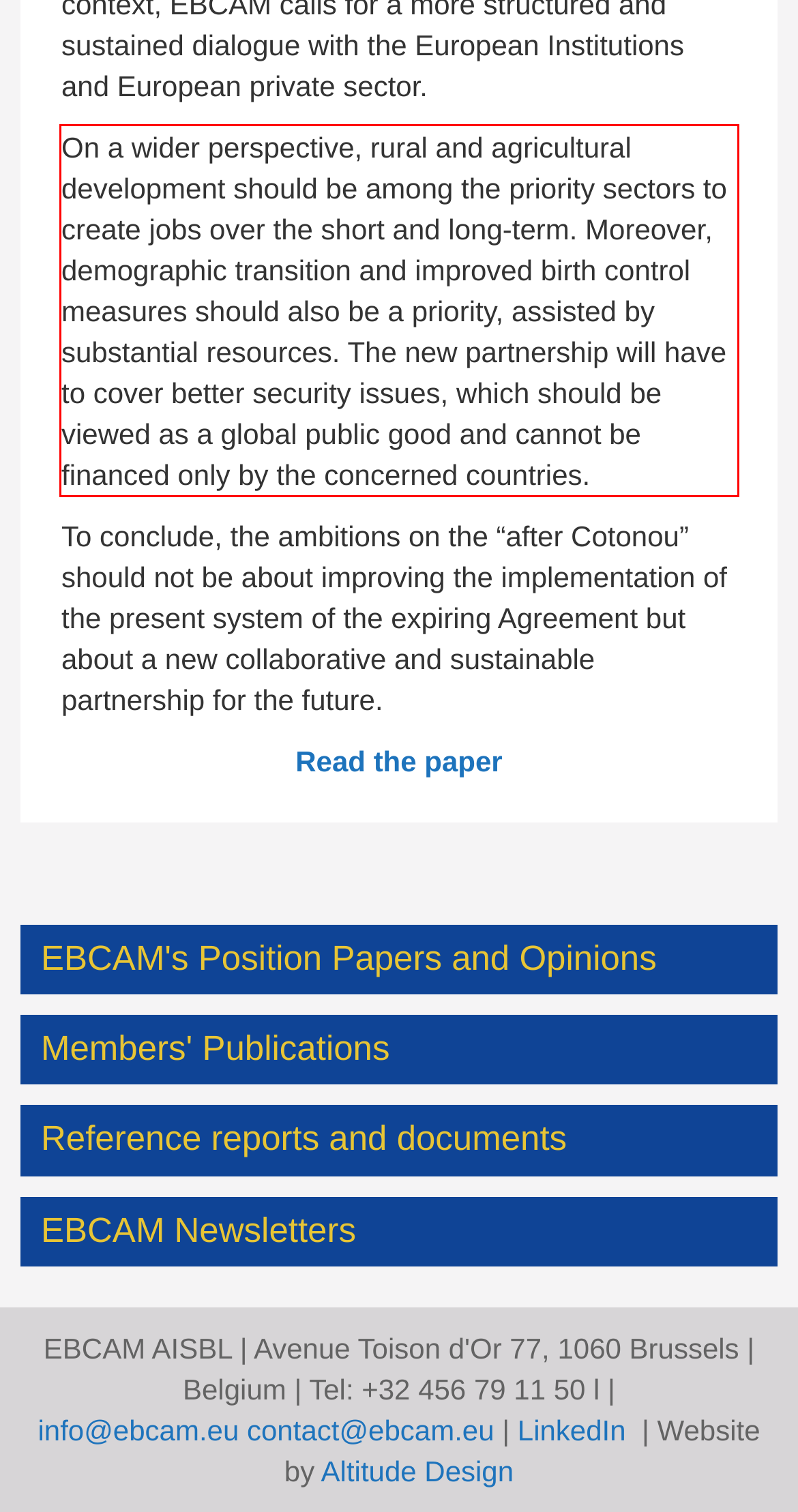You are presented with a screenshot containing a red rectangle. Extract the text found inside this red bounding box.

On a wider perspective, rural and agricultural development should be among the priority sectors to create jobs over the short and long-term. Moreover, demographic transition and improved birth control measures should also be a priority, assisted by substantial resources. The new partnership will have to cover better security issues, which should be viewed as a global public good and cannot be financed only by the concerned countries.